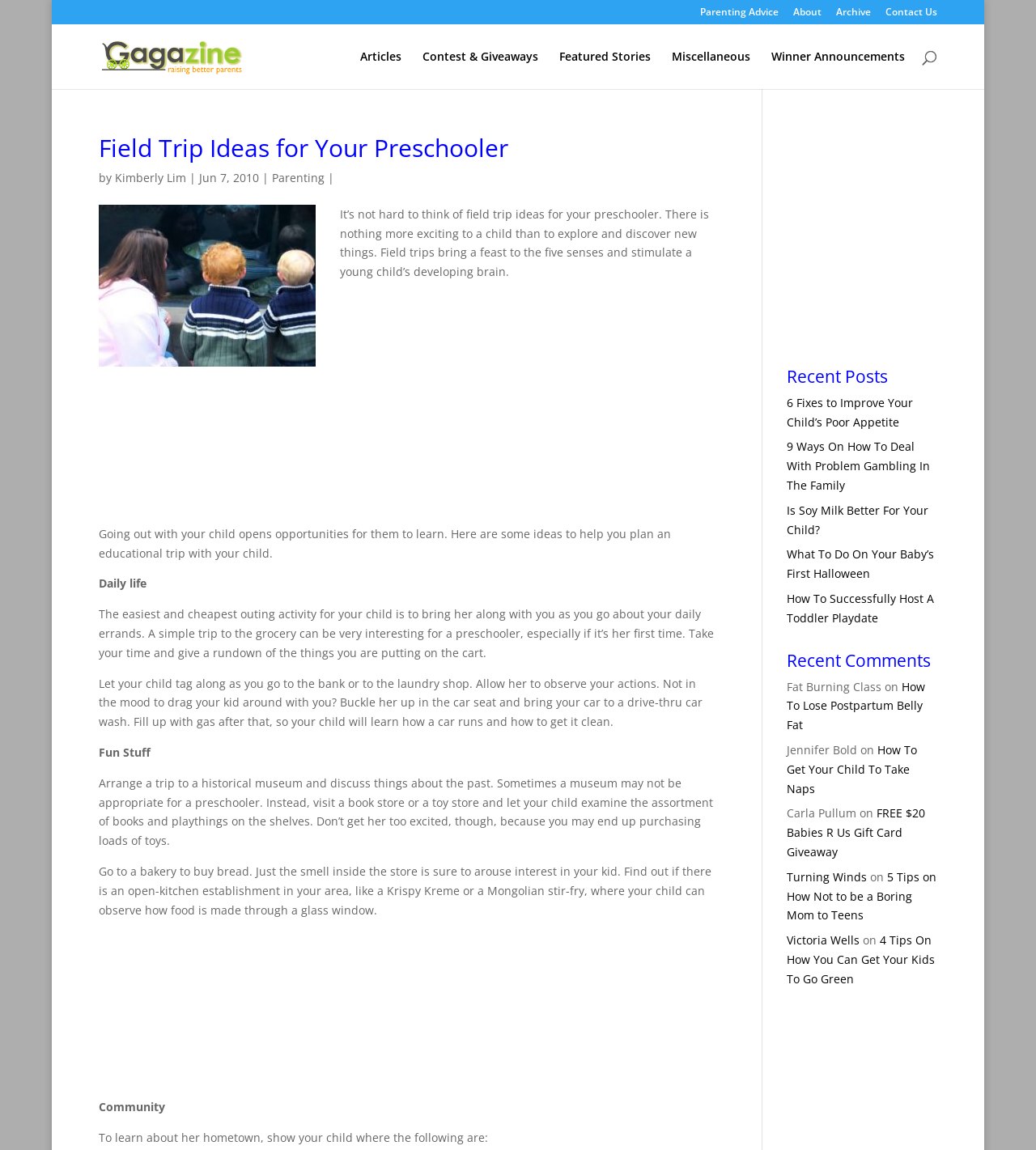Identify the bounding box coordinates necessary to click and complete the given instruction: "Click on HOME".

None